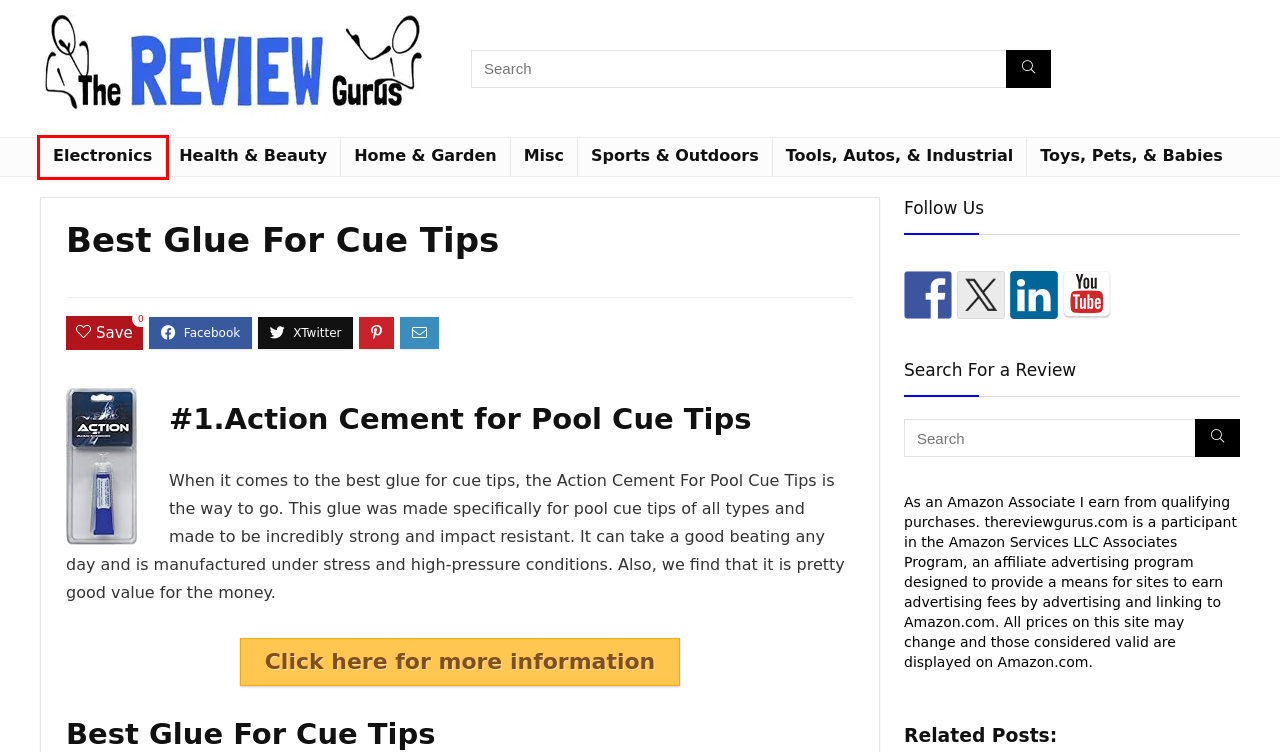Review the webpage screenshot provided, noting the red bounding box around a UI element. Choose the description that best matches the new webpage after clicking the element within the bounding box. The following are the options:
A. Home - The Review Gurus
B. Toys, Pets, & Babies Archives - The Review Gurus
C. Sports & Outdoors Archives - The Review Gurus
D. Misc Archives - The Review Gurus
E. Amazon.com
F. Electronics Archives - The Review Gurus
G. Home & Garden Archives - The Review Gurus
H. Health & Beauty Archives - The Review Gurus

F